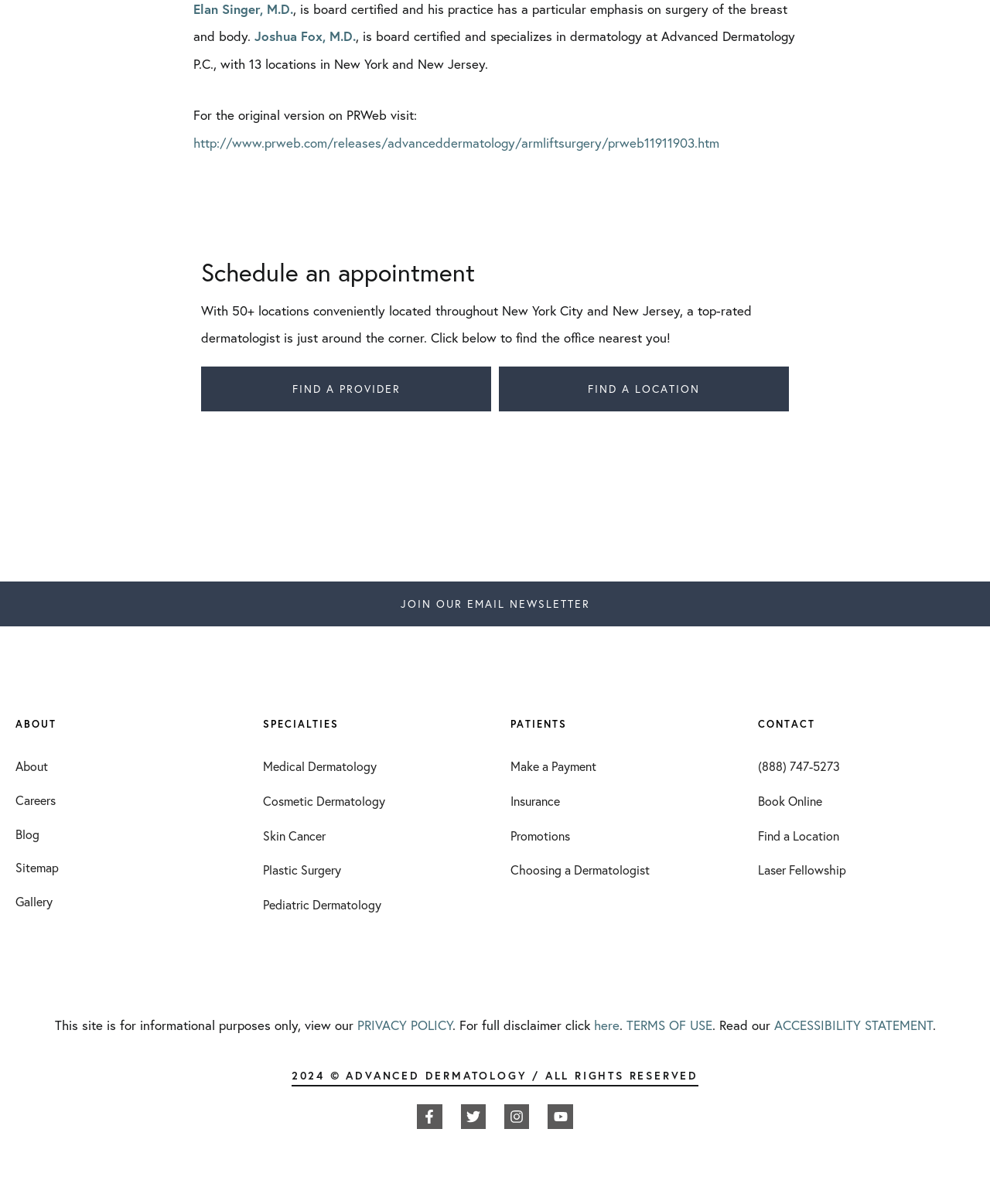Using the element description: "Careers", determine the bounding box coordinates for the specified UI element. The coordinates should be four float numbers between 0 and 1, [left, top, right, bottom].

[0.016, 0.653, 0.234, 0.676]